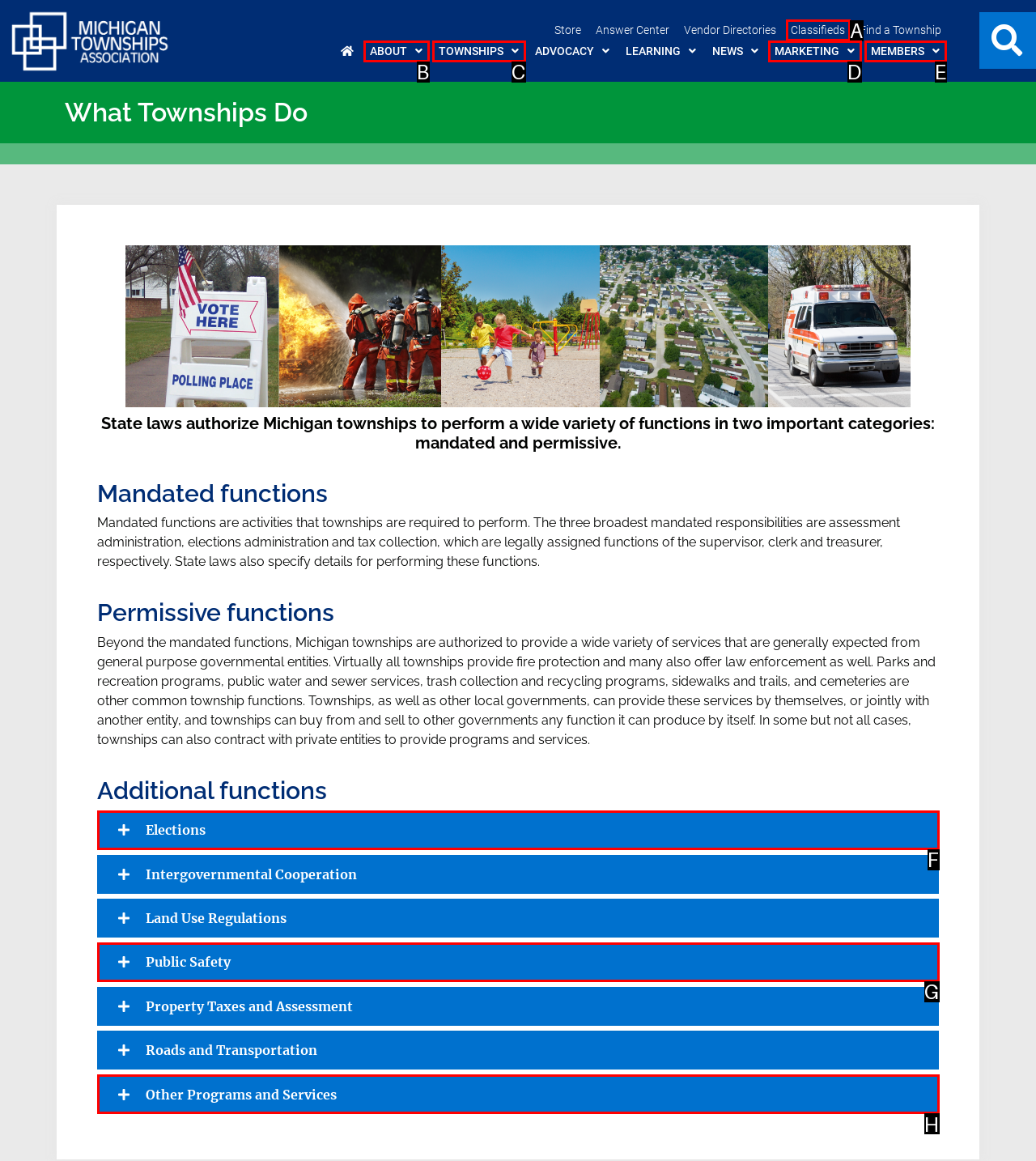Find the HTML element that corresponds to the description: Public Safety. Indicate your selection by the letter of the appropriate option.

G